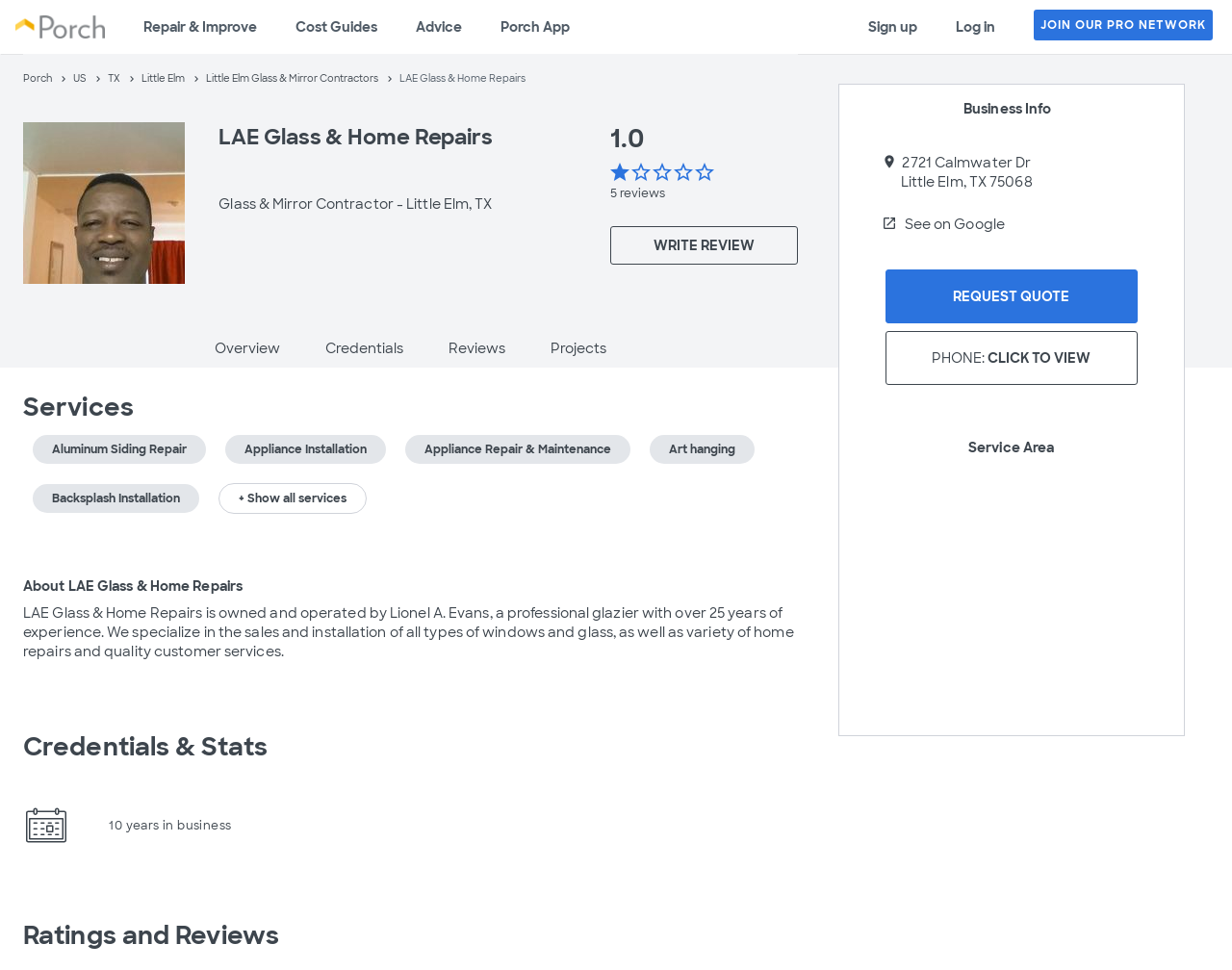What is the name of the owner of LAE Glass & Home Repairs?
Using the information from the image, answer the question thoroughly.

I found the name of the owner by reading the static text 'LAE Glass & Home Repairs is owned and operated by Lionel A. Evans...' under the 'About LAE Glass & Home Repairs' heading, which mentions the name of the owner.